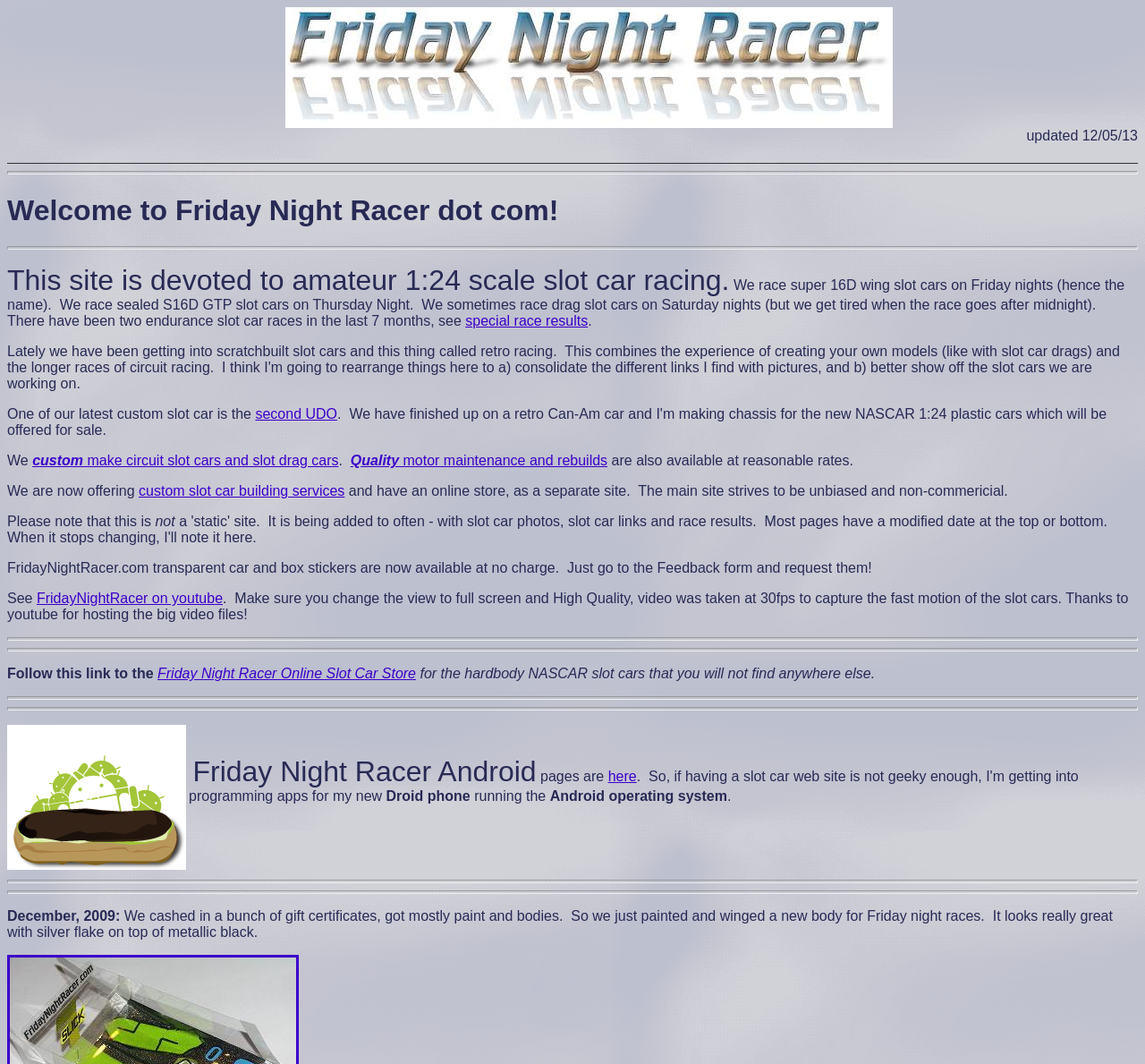Identify and extract the main heading of the webpage.

Welcome to Friday Night Racer dot com!